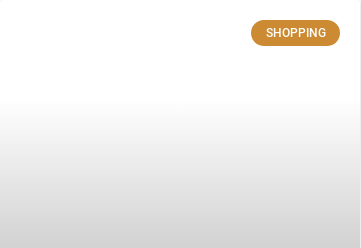Generate a complete and detailed caption for the image.

The image features a prominently displayed button labeled "SHOPPING" in a warm orange hue, set against a subtle gradient background that transitions from light to dark. This button serves as a functional element, likely inviting users to explore shopping options available at Al Hazm Mall in Doha, Qatar. Al Hazm Mall is renowned for its luxurious shopping experience, offering a variety of high-end stores and boutiques that cater to diverse tastes. The button is positioned strategically within the overall website layout, emphasizing the shopping experience and drawing attention to the plethora of luxury and style the mall has to offer.